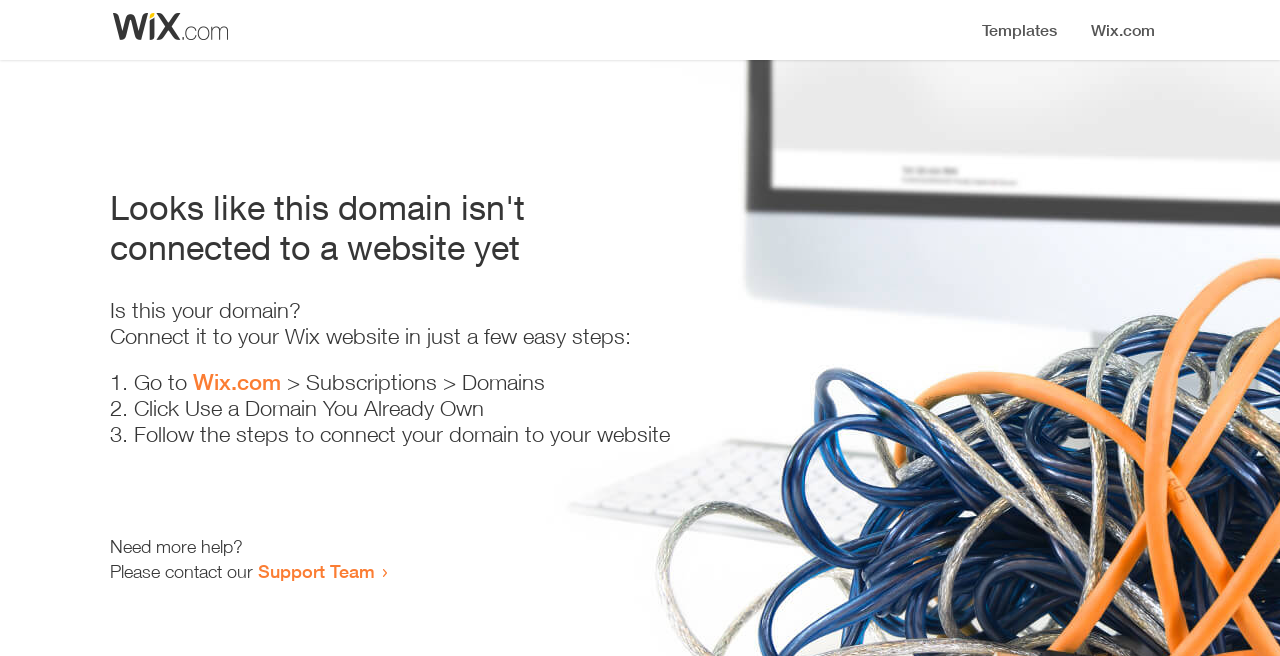Please give a concise answer to this question using a single word or phrase: 
What is the first step to connect the domain?

Go to Wix.com